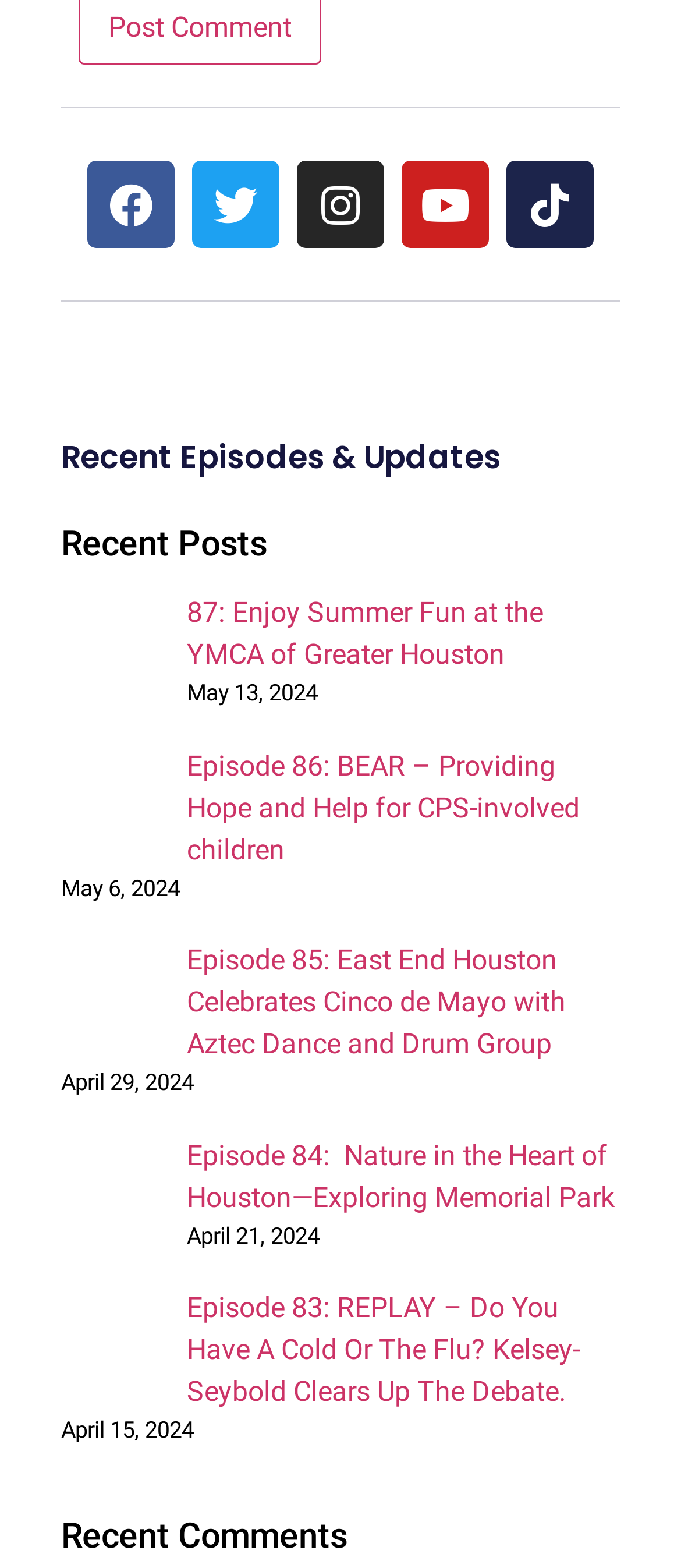Please locate the bounding box coordinates of the element that should be clicked to achieve the given instruction: "Visit Facebook page".

[0.128, 0.103, 0.256, 0.159]